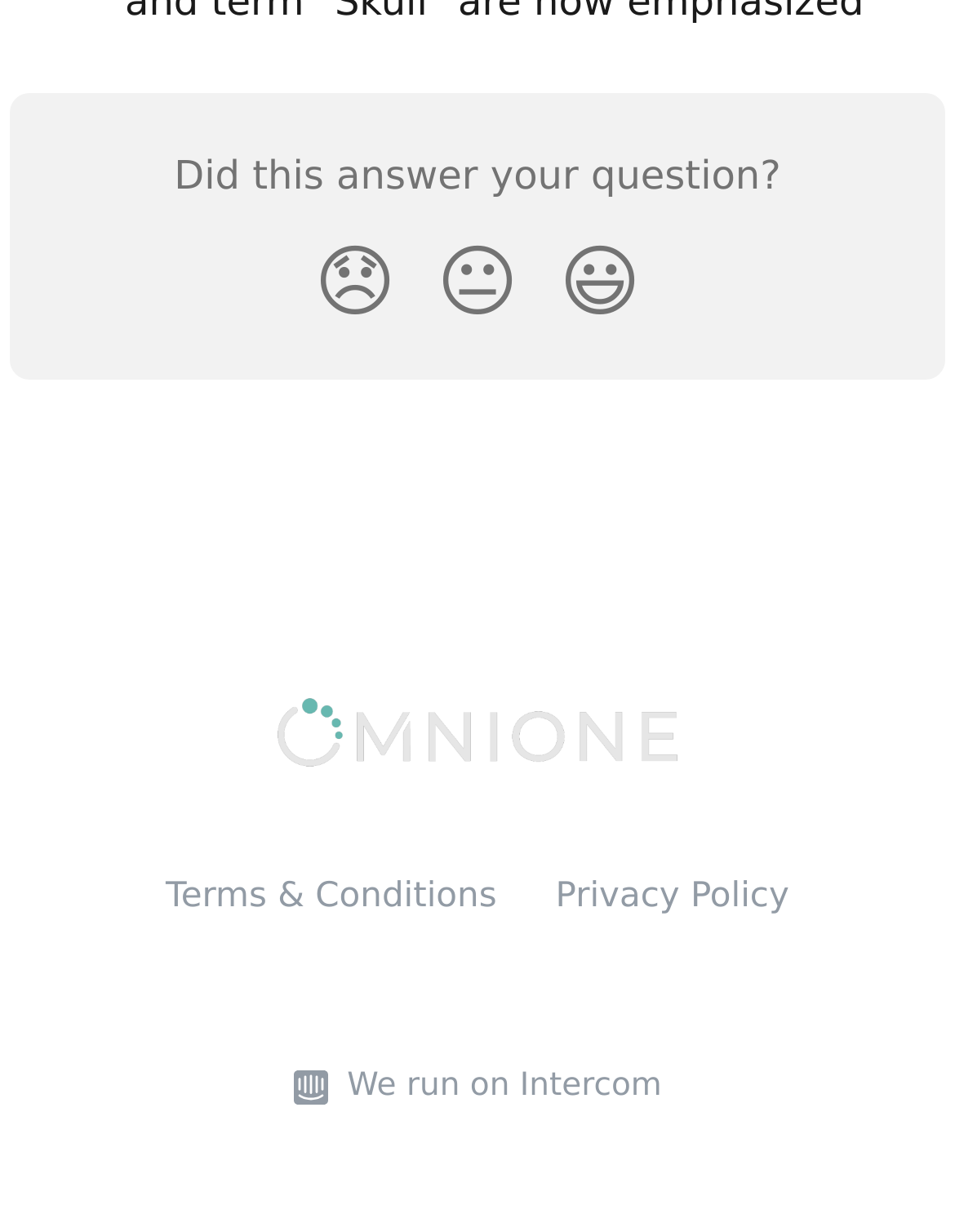Give the bounding box coordinates for the element described by: "😃".

[0.564, 0.176, 0.692, 0.285]